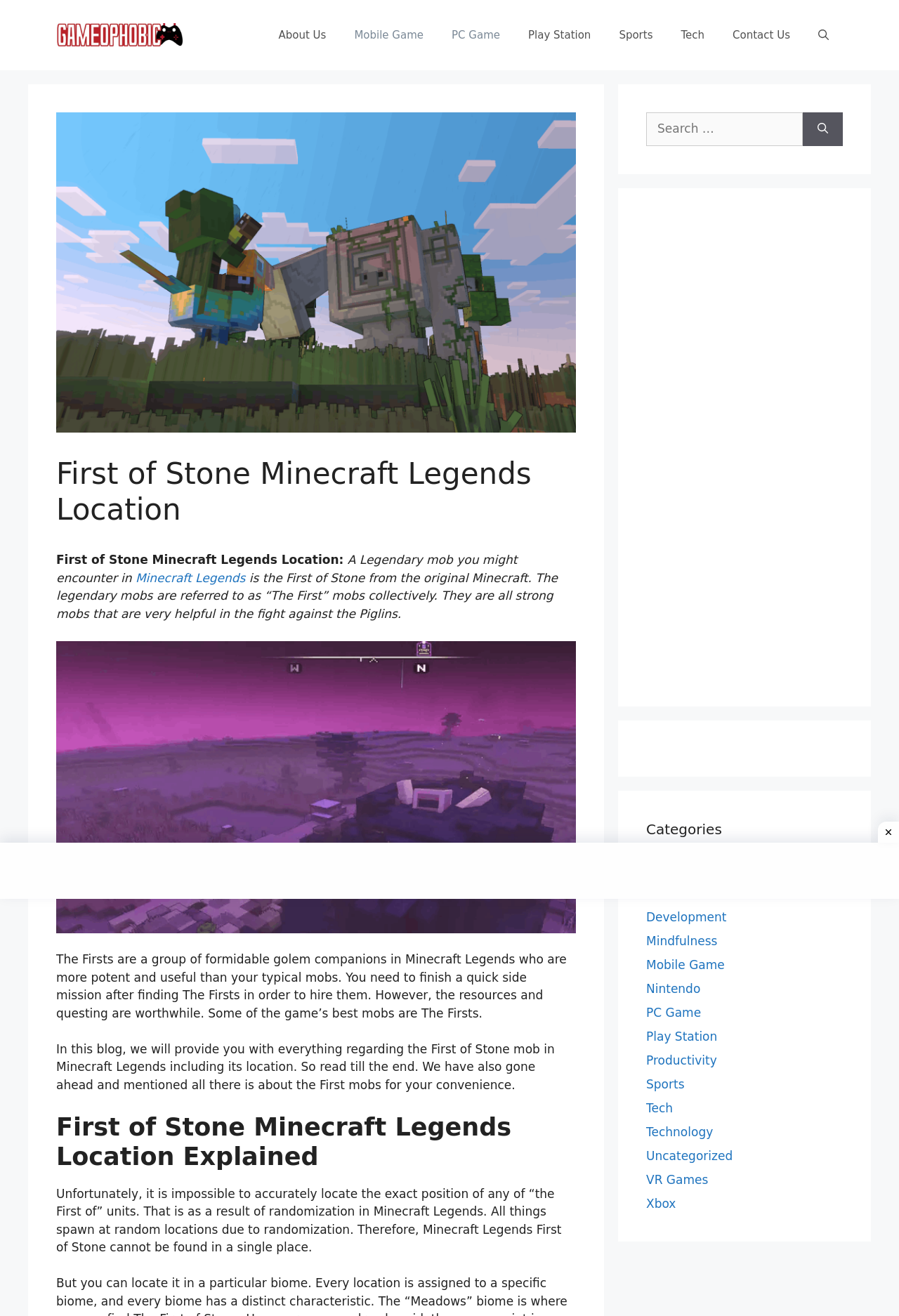Please find the bounding box coordinates for the clickable element needed to perform this instruction: "Click the 'Gameophobic' link".

[0.062, 0.021, 0.203, 0.031]